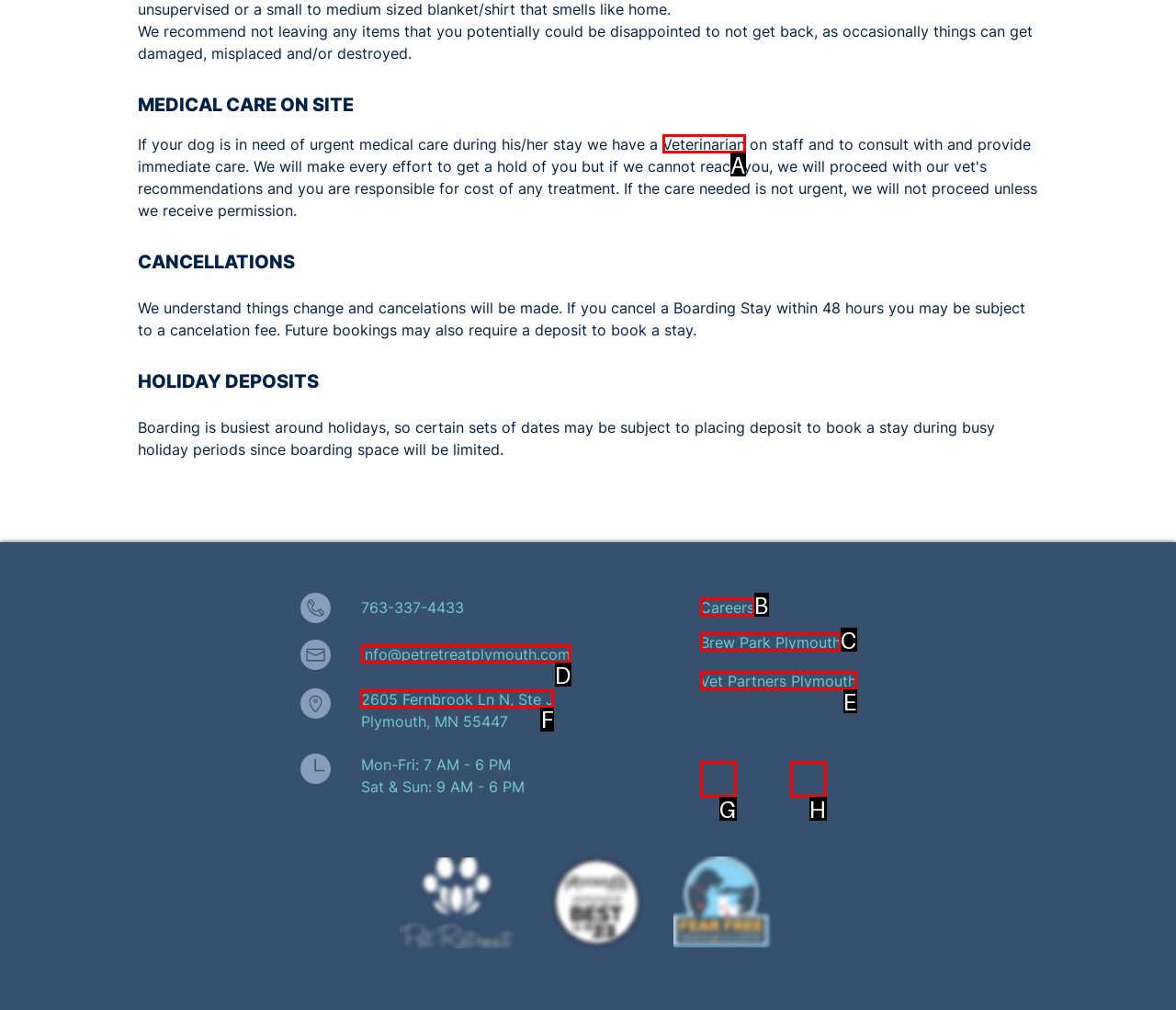Given the task: View the address, indicate which boxed UI element should be clicked. Provide your answer using the letter associated with the correct choice.

F